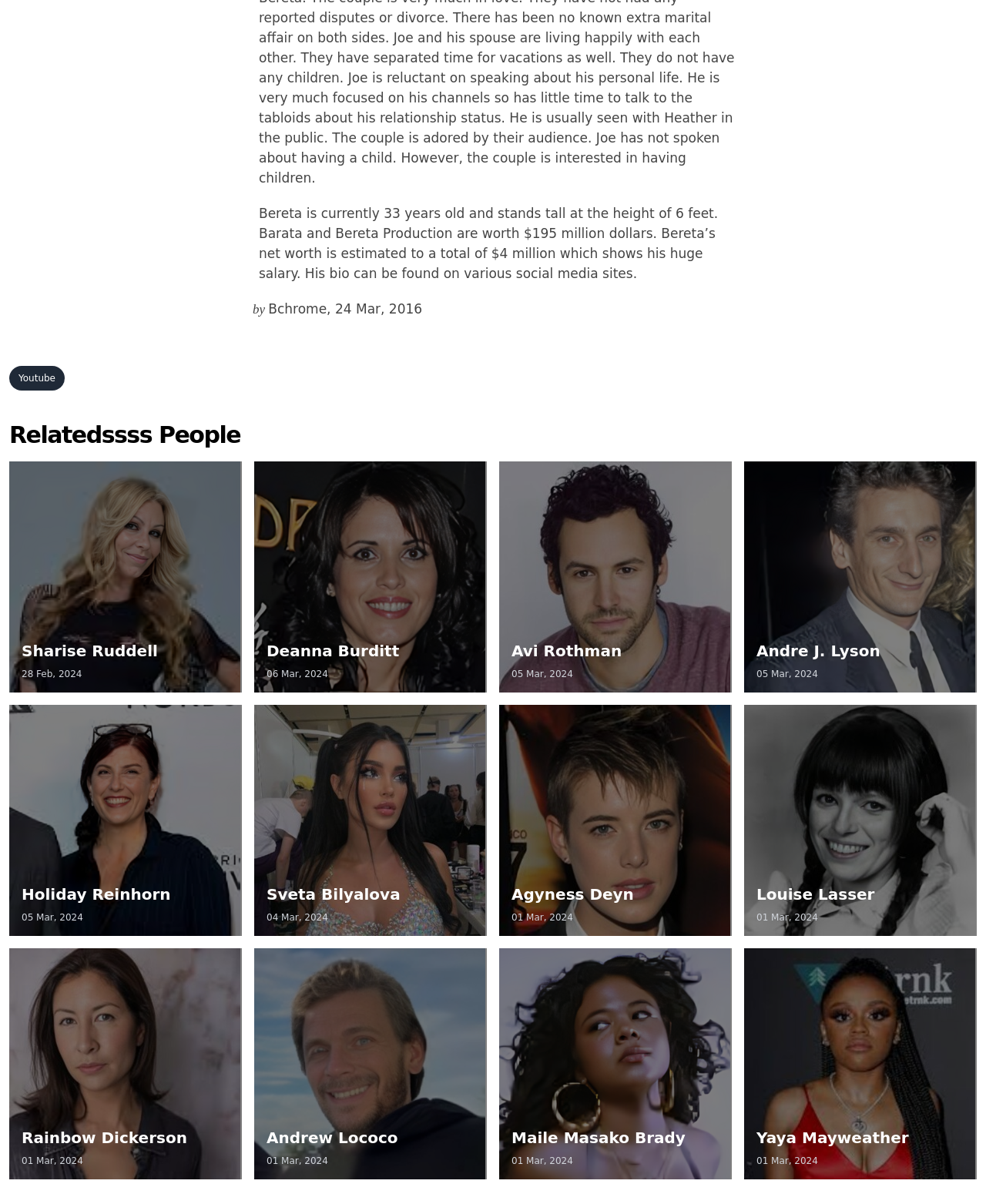Identify the bounding box coordinates of the part that should be clicked to carry out this instruction: "Contact us".

None